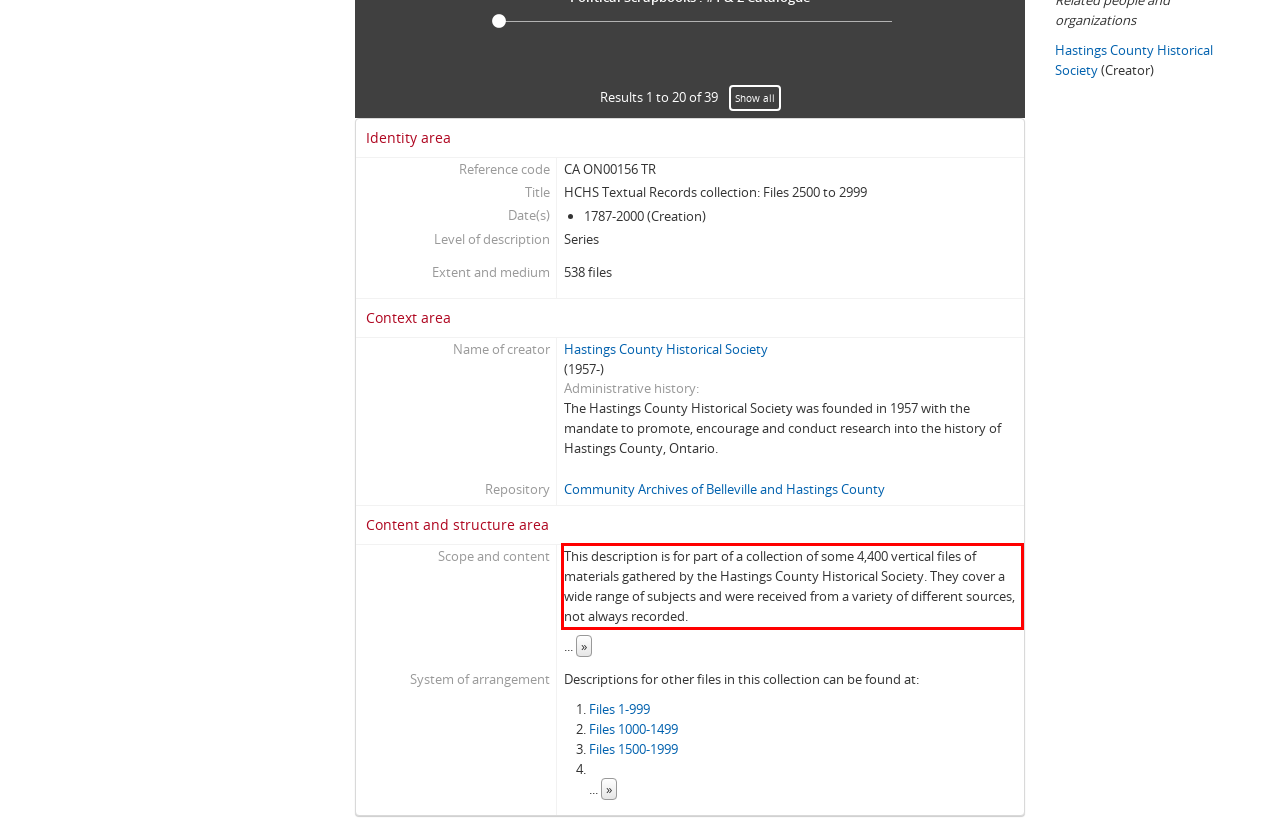Within the screenshot of the webpage, there is a red rectangle. Please recognize and generate the text content inside this red bounding box.

This description is for part of a collection of some 4,400 vertical files of materials gathered by the Hastings County Historical Society. They cover a wide range of subjects and were received from a variety of different sources, not always recorded.